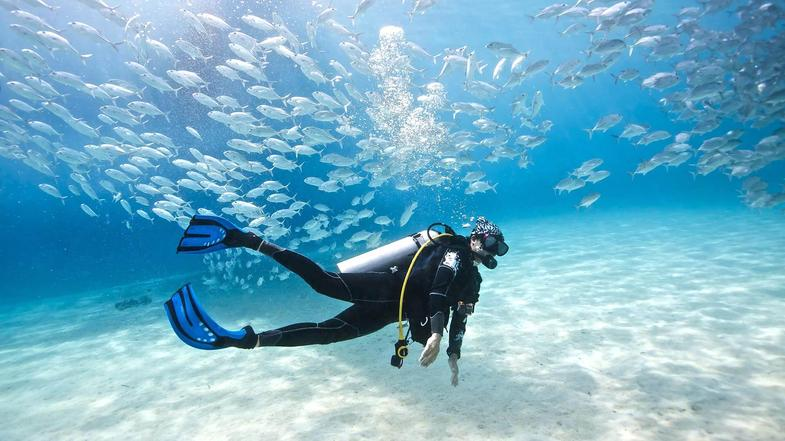What is the color of the ocean floor?
Look at the image and construct a detailed response to the question.

The caption describes the ocean floor as sandy, which contrasts beautifully with the brilliant shades of blue that dominate the water column, creating a serene and captivating experience.